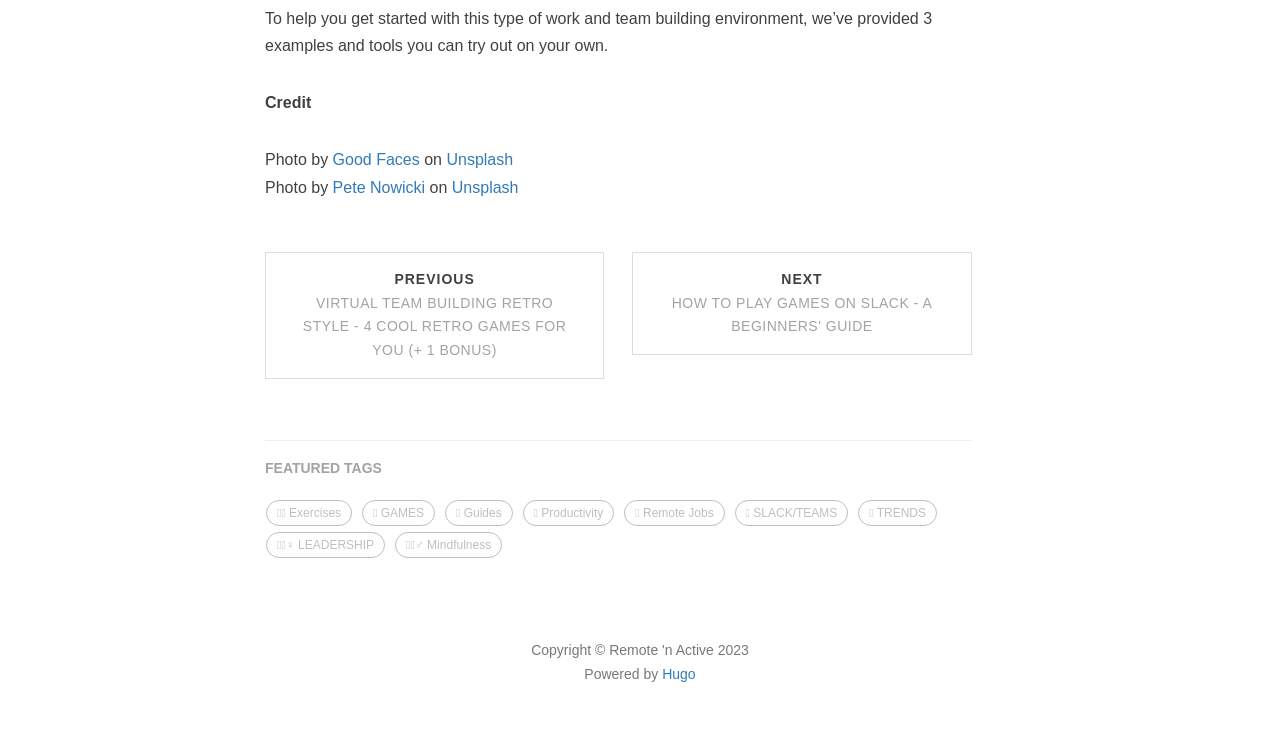From the details in the image, provide a thorough response to the question: What type of content is featured on the webpage?

The webpage features various types of content, including games, guides, exercises, and productivity tools, as indicated by the featured tags section, which includes links to topics such as 'GAMES', 'Guides', 'Exercises', and 'Productivity'.